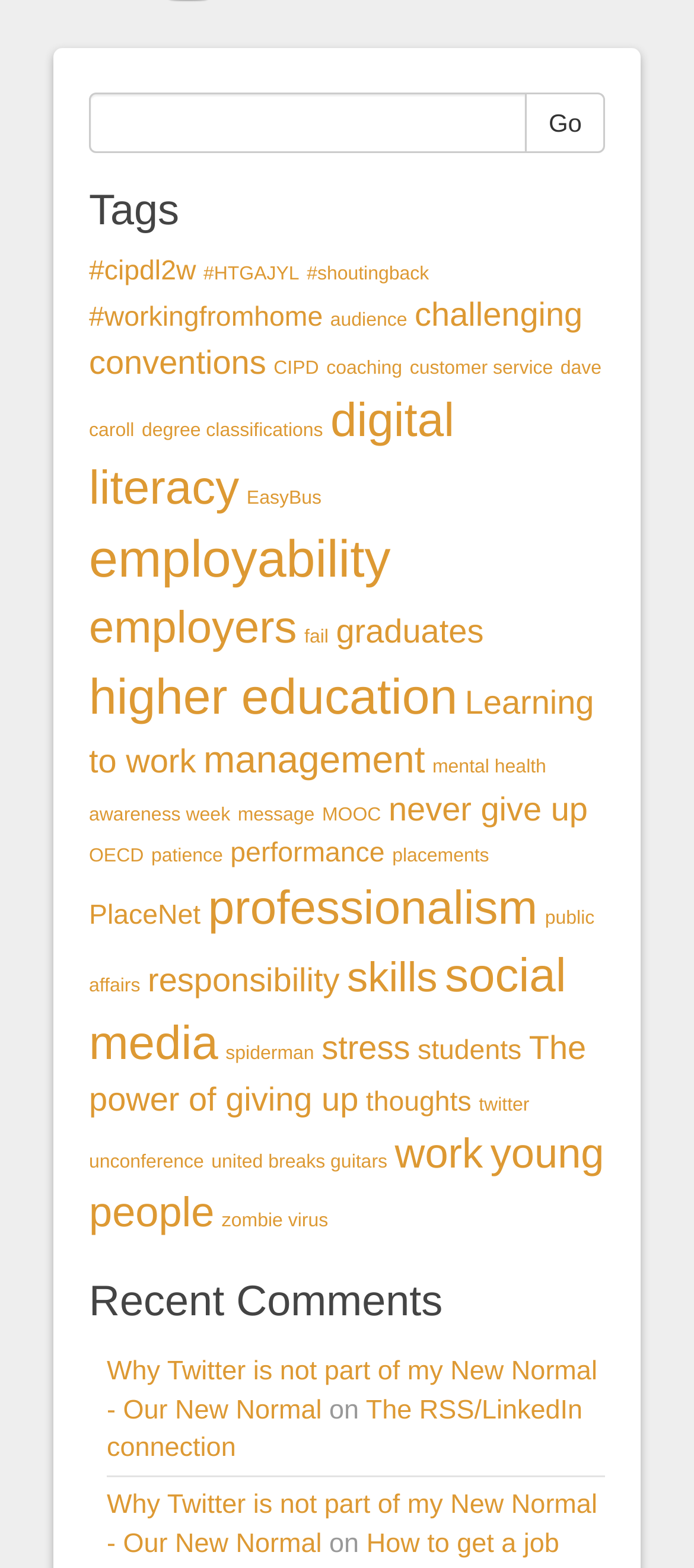Determine the bounding box coordinates for the area that needs to be clicked to fulfill this task: "go to the 'Tags' page". The coordinates must be given as four float numbers between 0 and 1, i.e., [left, top, right, bottom].

[0.128, 0.12, 0.872, 0.15]